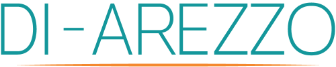What is the color of the logo's font?
Answer the question with a single word or phrase, referring to the image.

Turquoise